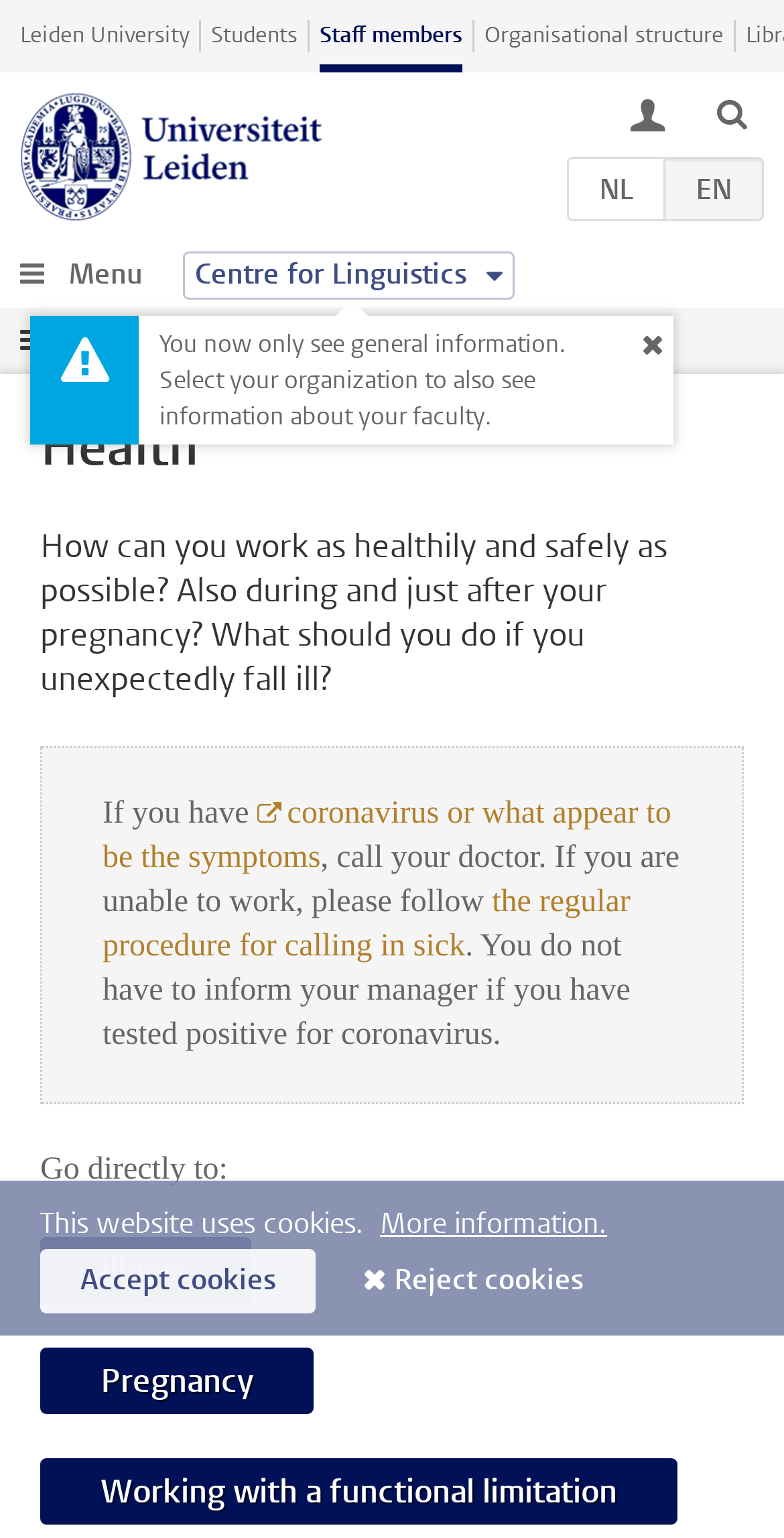What is the name of the university?
Refer to the image and give a detailed answer to the query.

The name of the university can be found in the top-left corner of the webpage, where it says 'Universiteit Leiden' and has a corresponding image. This is also confirmed by the link 'Leiden University' at the top of the page.